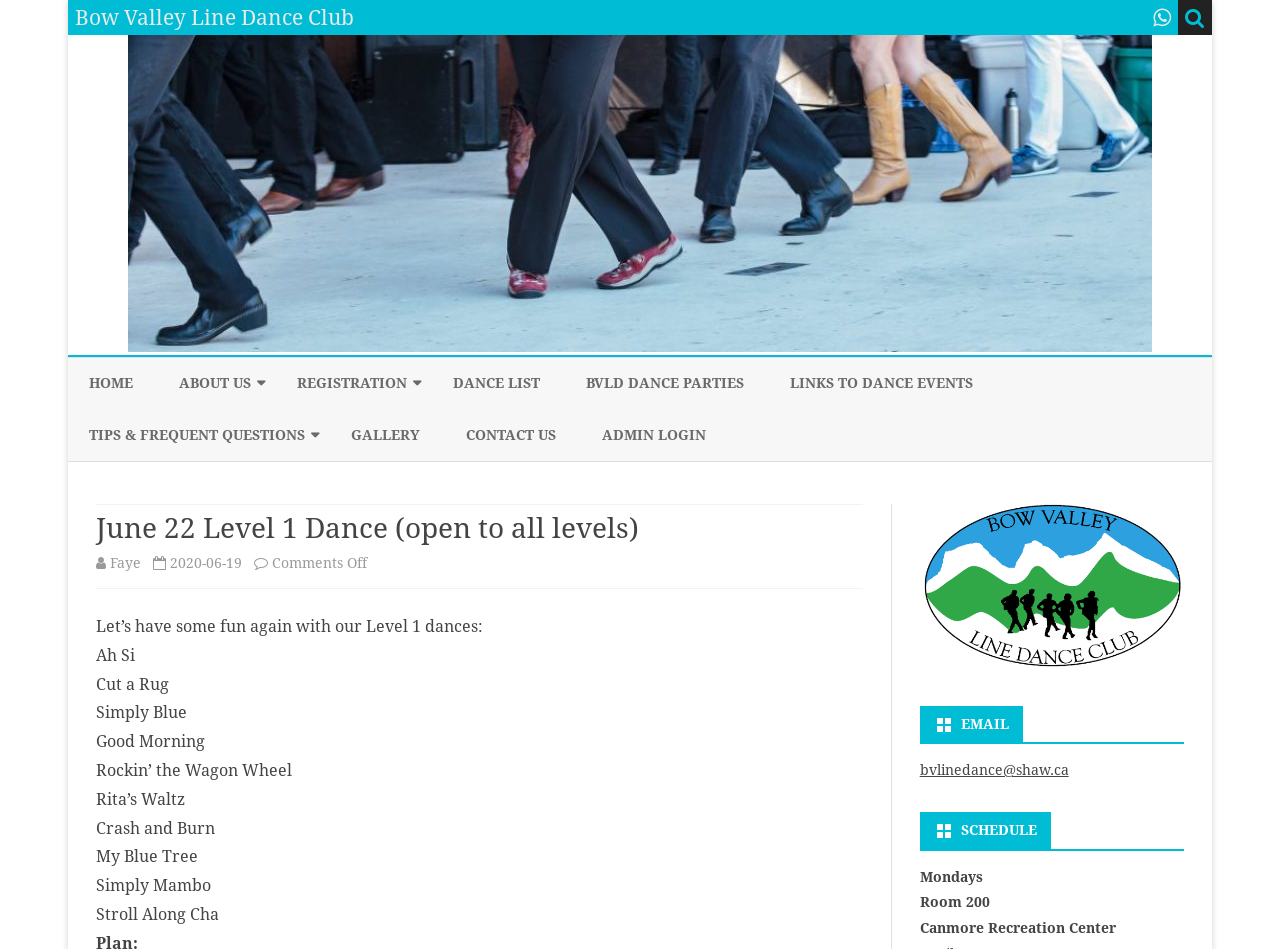Identify the bounding box coordinates of the clickable section necessary to follow the following instruction: "Click on HOME". The coordinates should be presented as four float numbers from 0 to 1, i.e., [left, top, right, bottom].

[0.07, 0.377, 0.104, 0.432]